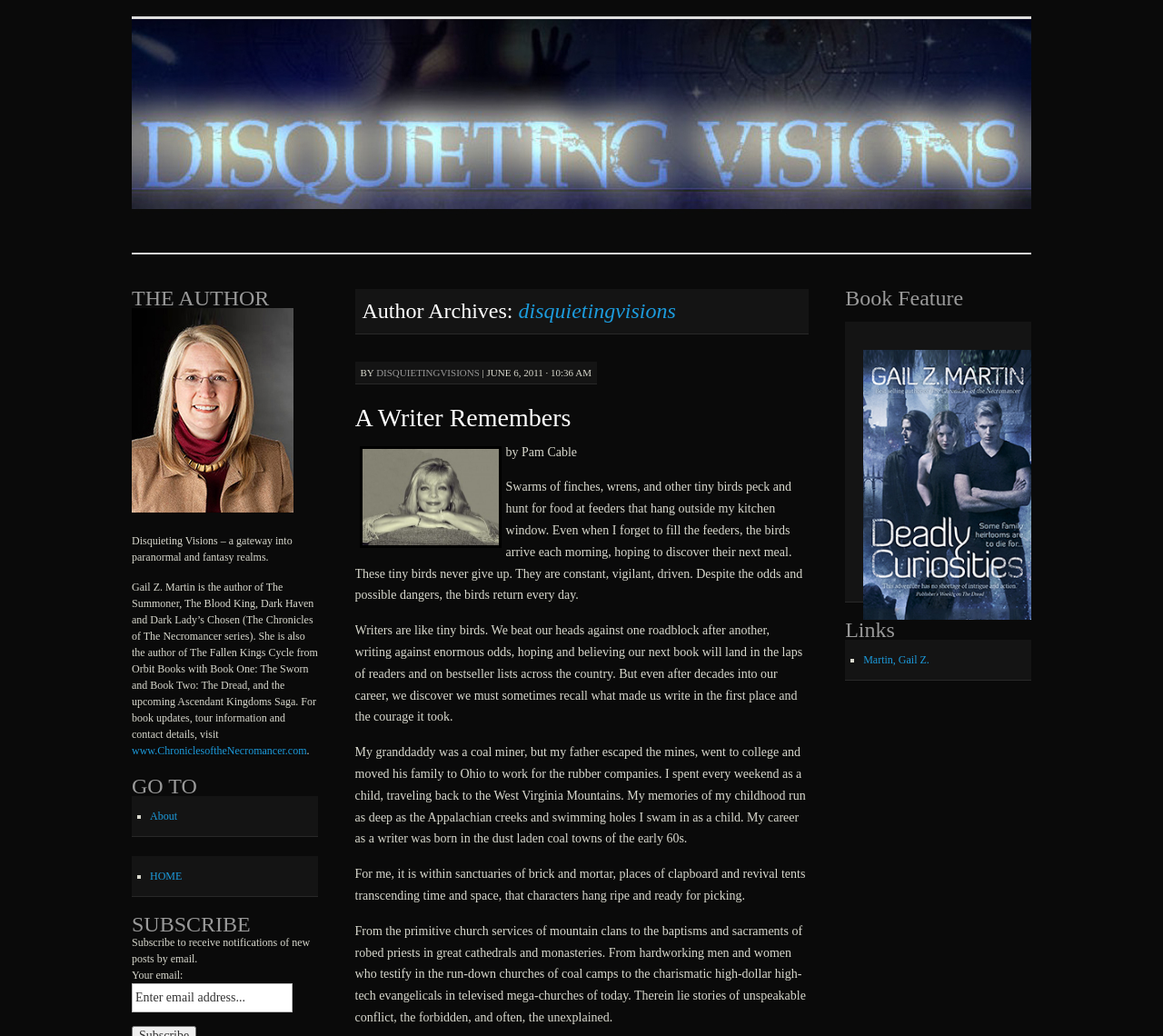Look at the image and give a detailed response to the following question: How many book covers are displayed in the 'Book Feature' section?

The 'Book Feature' section displays 7 book covers, each with a link and an image, including 'GZM_deadly_curiosities_205x330', 'GZM_Ice_forged_205x330', 'GZM_Iron_and_Blood_205x330', 'GZM_Reign_of_Ash_205x330', 'GZM_War_of_shadows_205x330', 'Spells Salt, & Steel', and 'Scourge'.